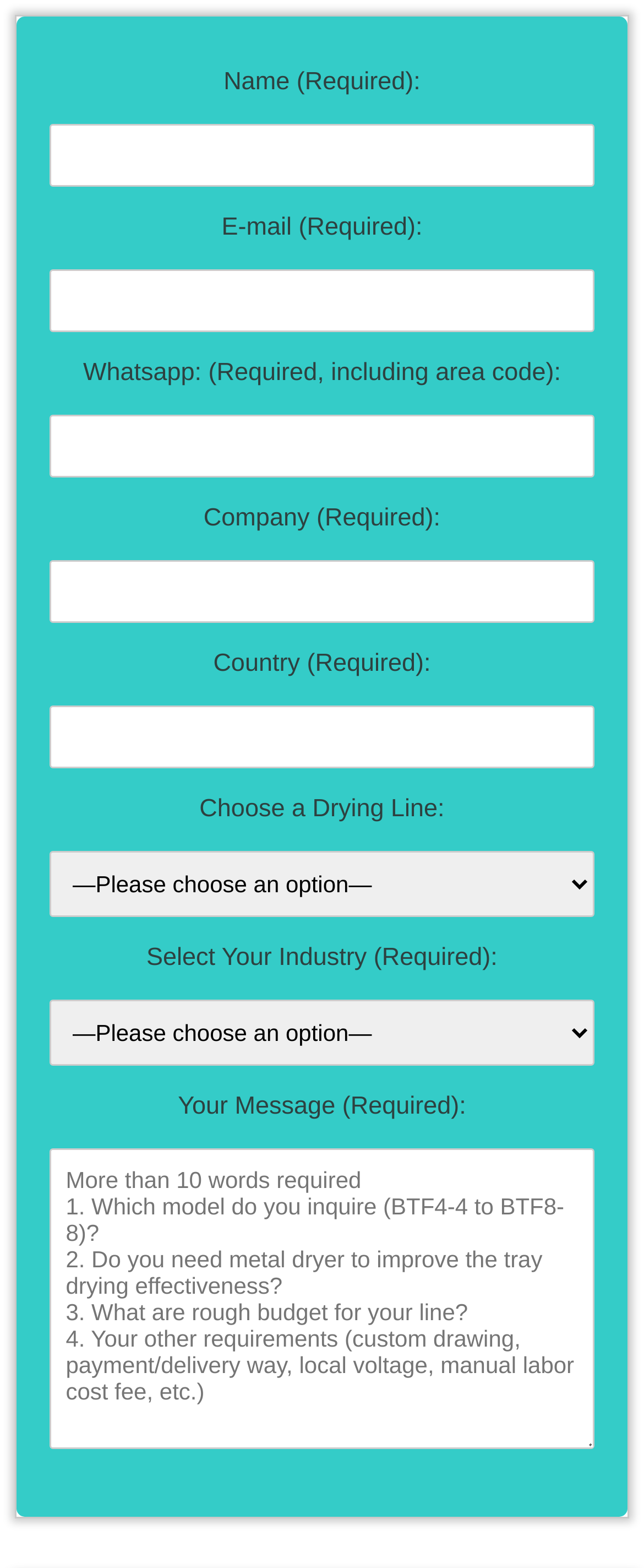Please specify the bounding box coordinates of the region to click in order to perform the following instruction: "Enter your email".

[0.076, 0.172, 0.924, 0.212]